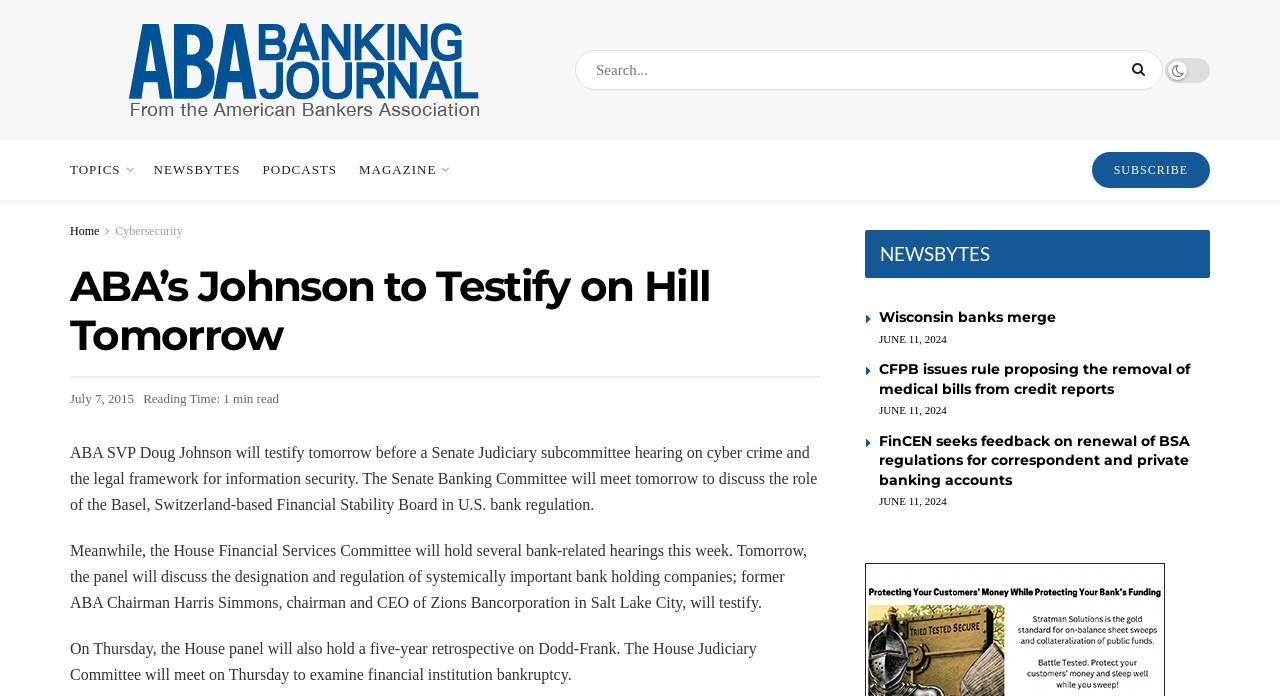Using the information in the image, give a detailed answer to the following question: How many minutes does it take to read the article?

The text 'Reading Time: 1 min read' indicates that it takes one minute to read the article.